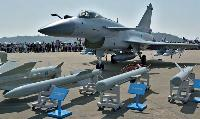What are the missiles mounted on?
From the screenshot, provide a brief answer in one word or phrase.

Stands with blue identification placards